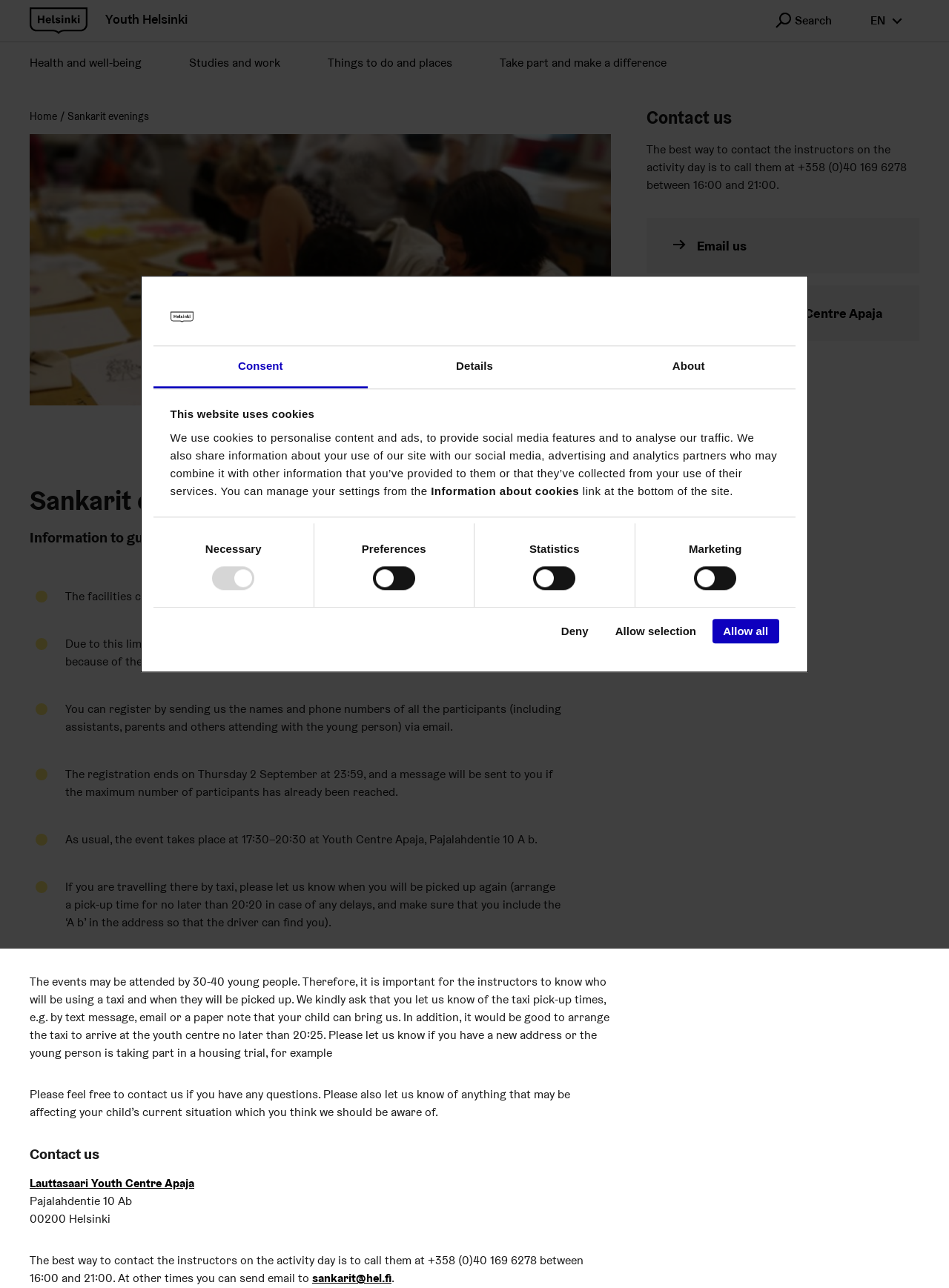How can instructors be contacted on the activity day?
Answer the question with a single word or phrase by looking at the picture.

By calling +358 (0)40 169 6278